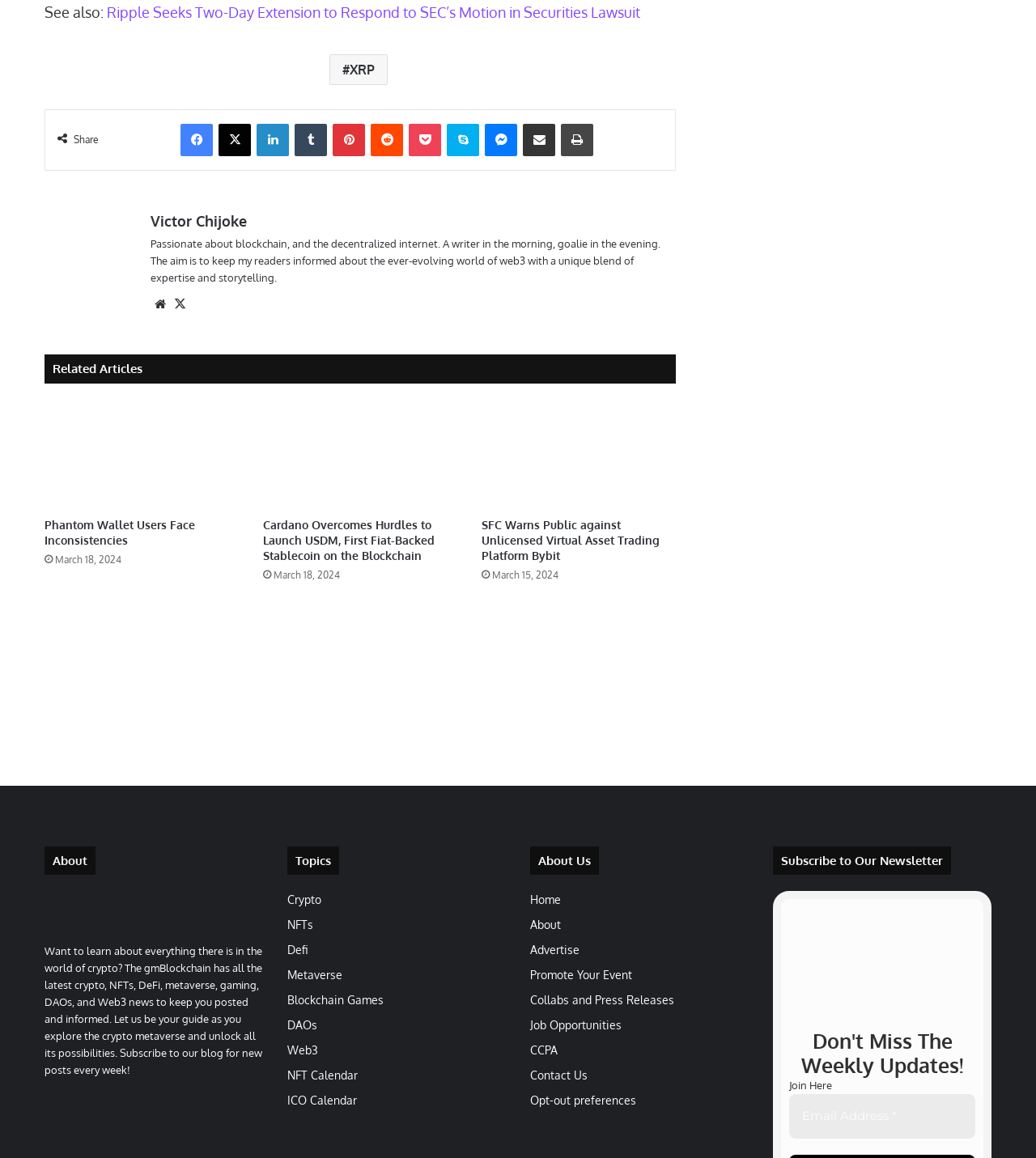What is the purpose of the newsletter?
Please give a detailed answer to the question using the information shown in the image.

The purpose of the newsletter is to provide weekly updates, as mentioned in the section 'Don't Miss The Weekly Updates!'.